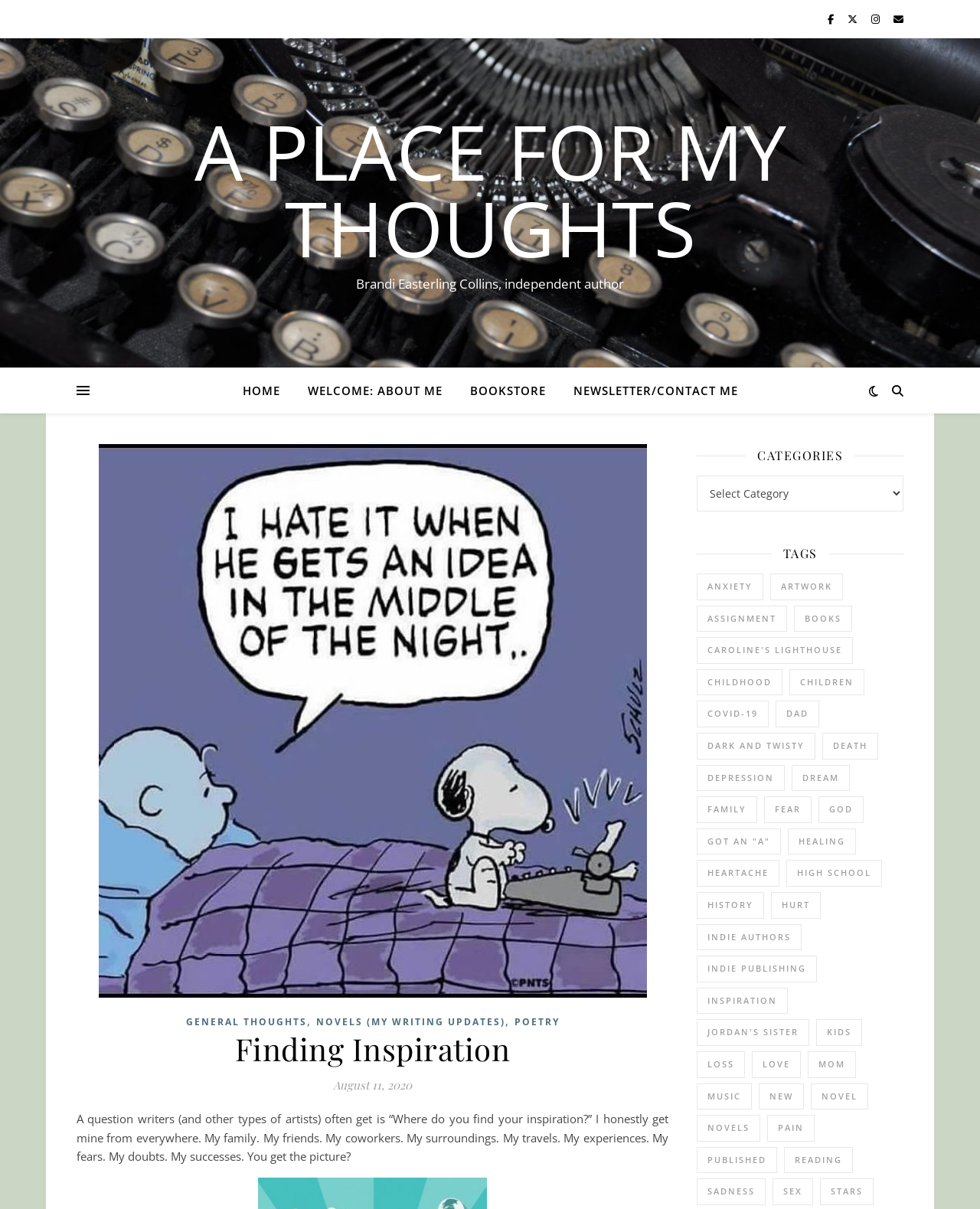How many categories are listed?
Answer the question with a thorough and detailed explanation.

The number of categories can be determined by finding the heading element with the text 'CATEGORIES' and then counting the number of links below it, which is only one in this case.